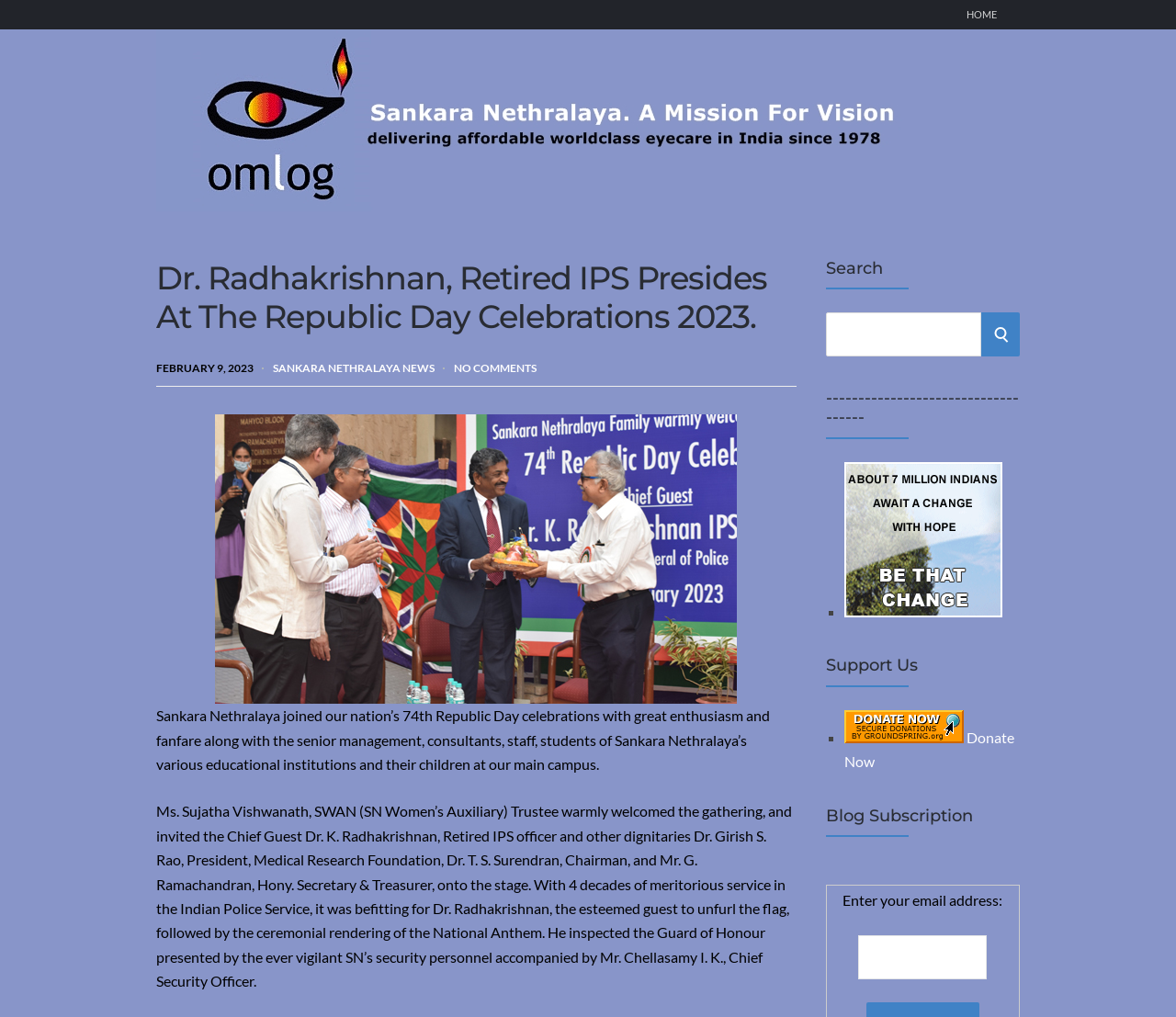Using the provided element description, identify the bounding box coordinates as (top-left x, top-left y, bottom-right x, bottom-right y). Ensure all values are between 0 and 1. Description: Sankara Nethralaya News

[0.232, 0.355, 0.37, 0.368]